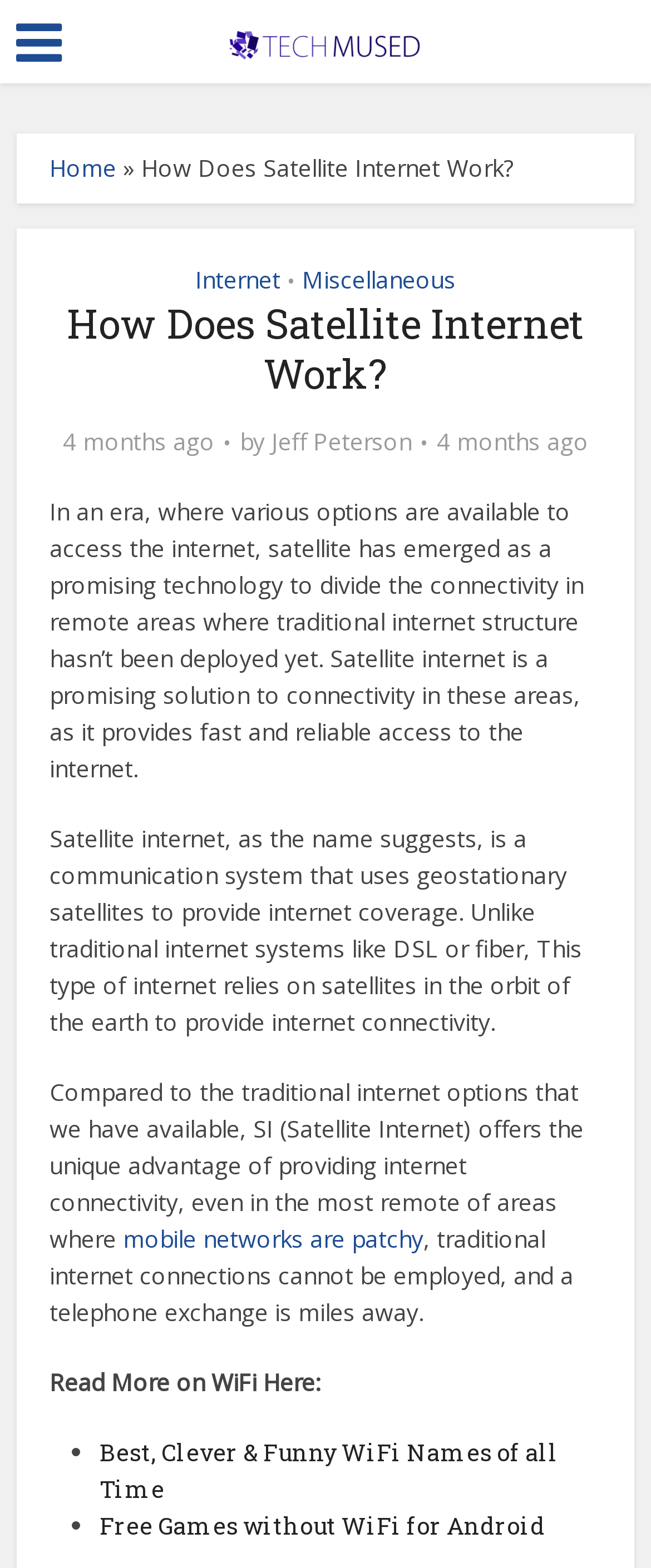Can you find the bounding box coordinates for the element to click on to achieve the instruction: "Read the article about 'How Does Satellite Internet Work?'"?

[0.217, 0.097, 0.789, 0.117]